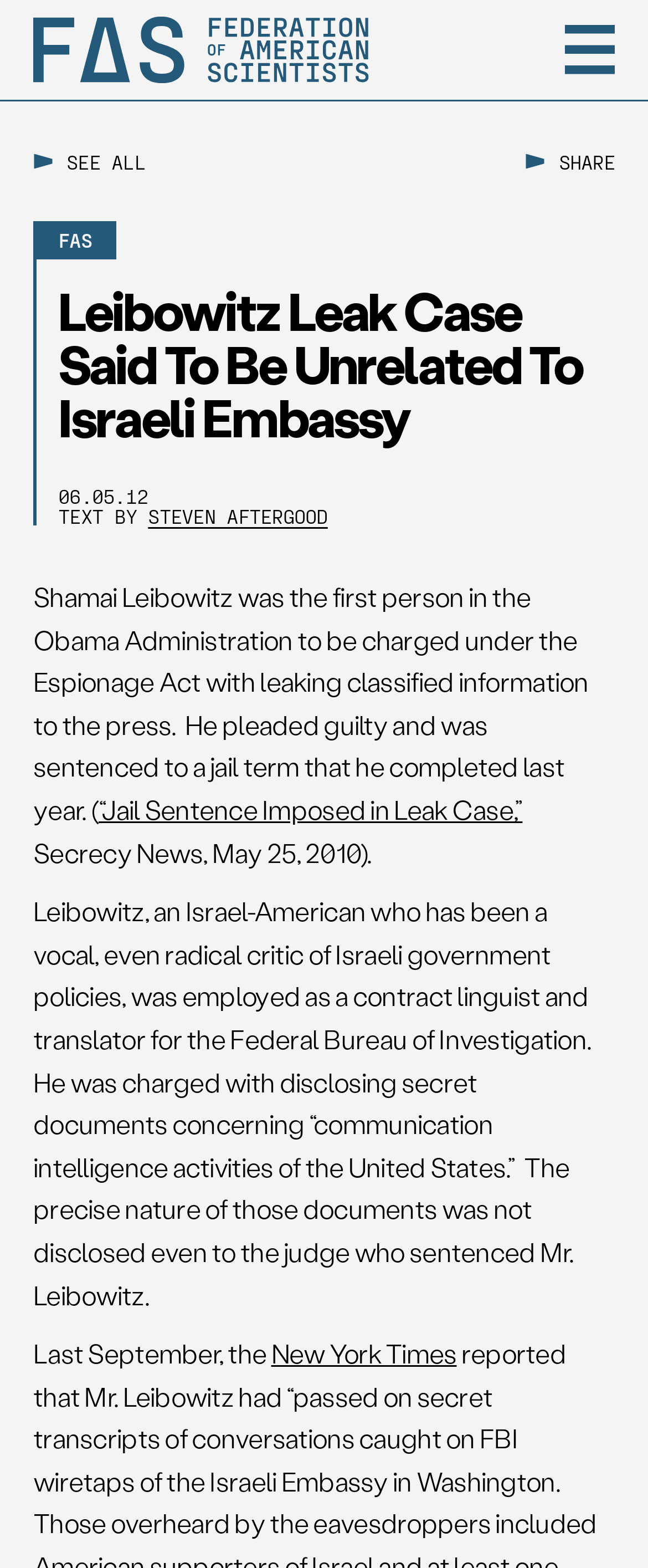Determine the bounding box for the UI element as described: "title="Federation of American Scientists"". The coordinates should be represented as four float numbers between 0 and 1, formatted as [left, top, right, bottom].

[0.051, 0.011, 0.569, 0.053]